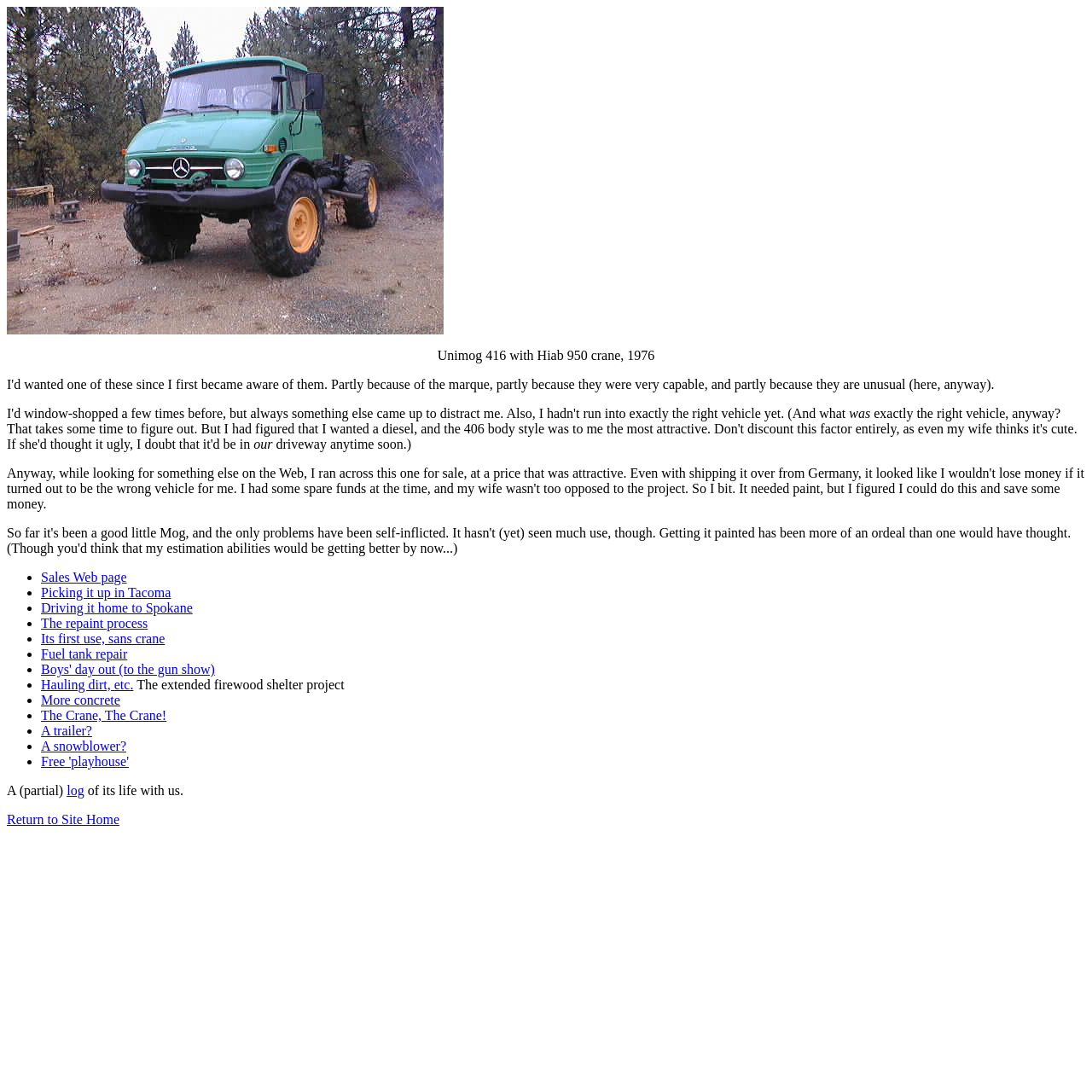Pinpoint the bounding box coordinates of the clickable element to carry out the following instruction: "Read about Picking it up in Tacoma."

[0.038, 0.536, 0.157, 0.549]